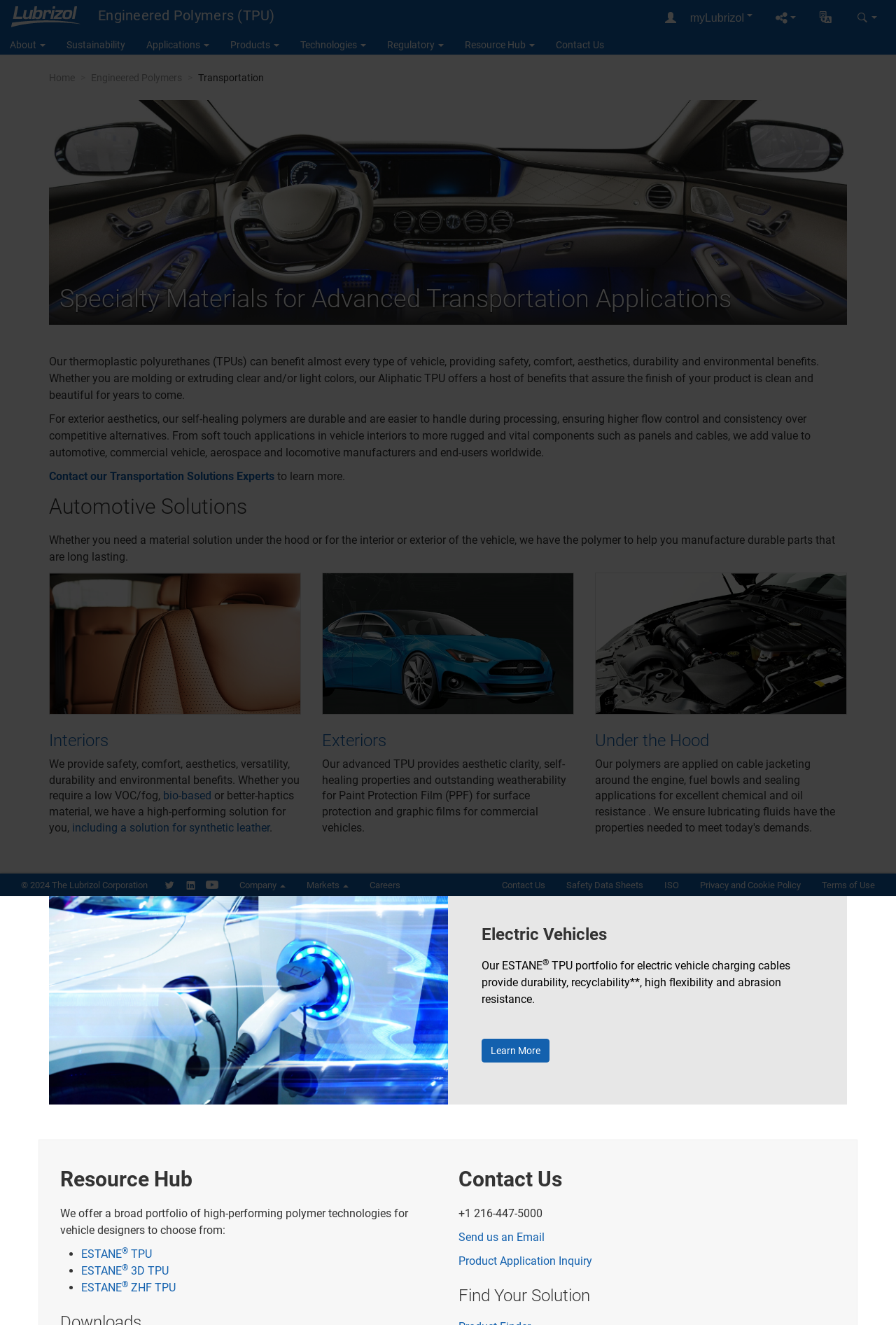Locate the bounding box coordinates of the area to click to fulfill this instruction: "Click the 'Engineered Polymers (TPU)' link". The bounding box should be presented as four float numbers between 0 and 1, in the order [left, top, right, bottom].

[0.109, 0.004, 0.307, 0.019]